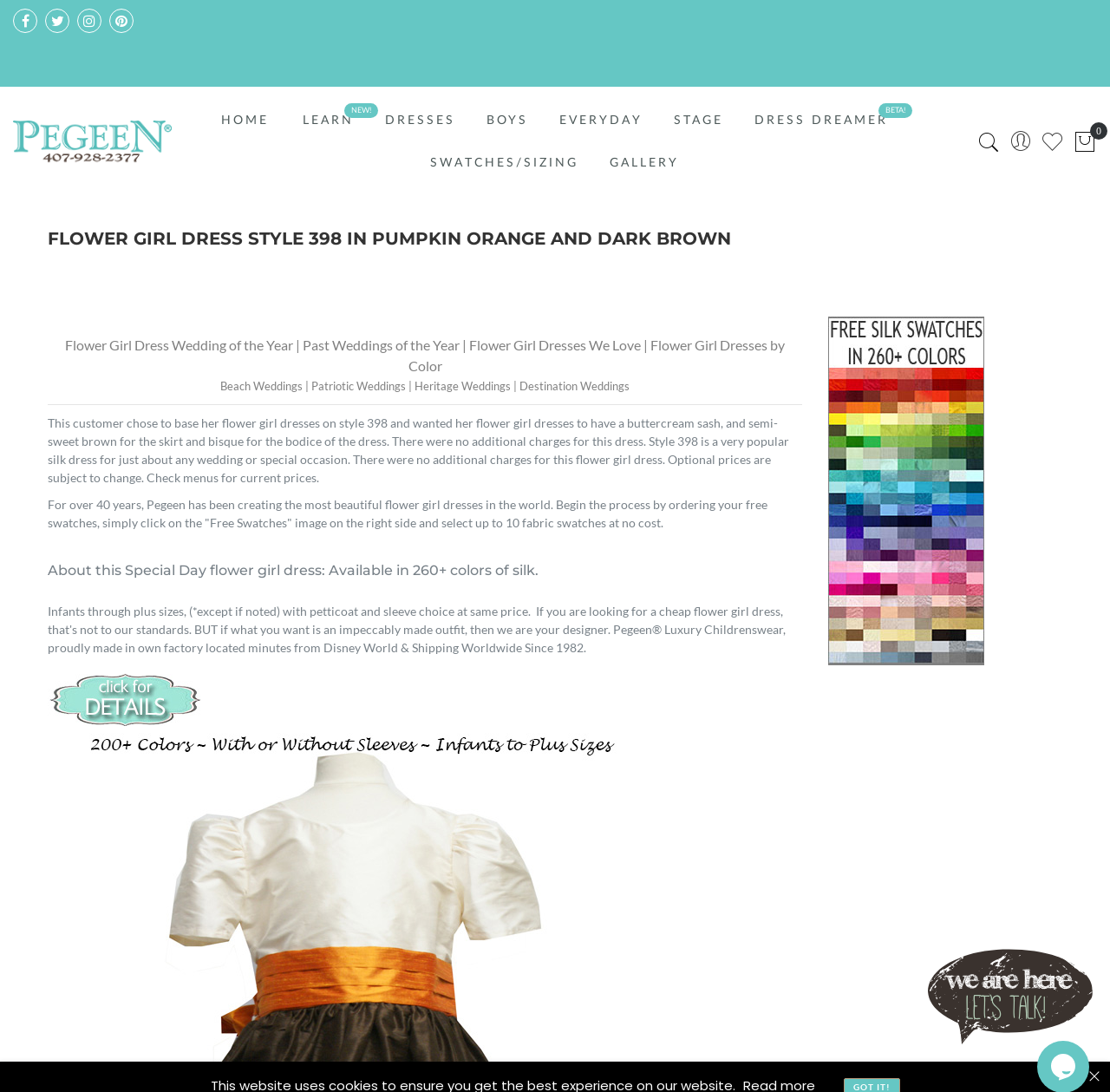Please specify the bounding box coordinates of the element that should be clicked to execute the given instruction: 'Order a 'Free Swatch''. Ensure the coordinates are four float numbers between 0 and 1, expressed as [left, top, right, bottom].

[0.746, 0.441, 0.887, 0.455]